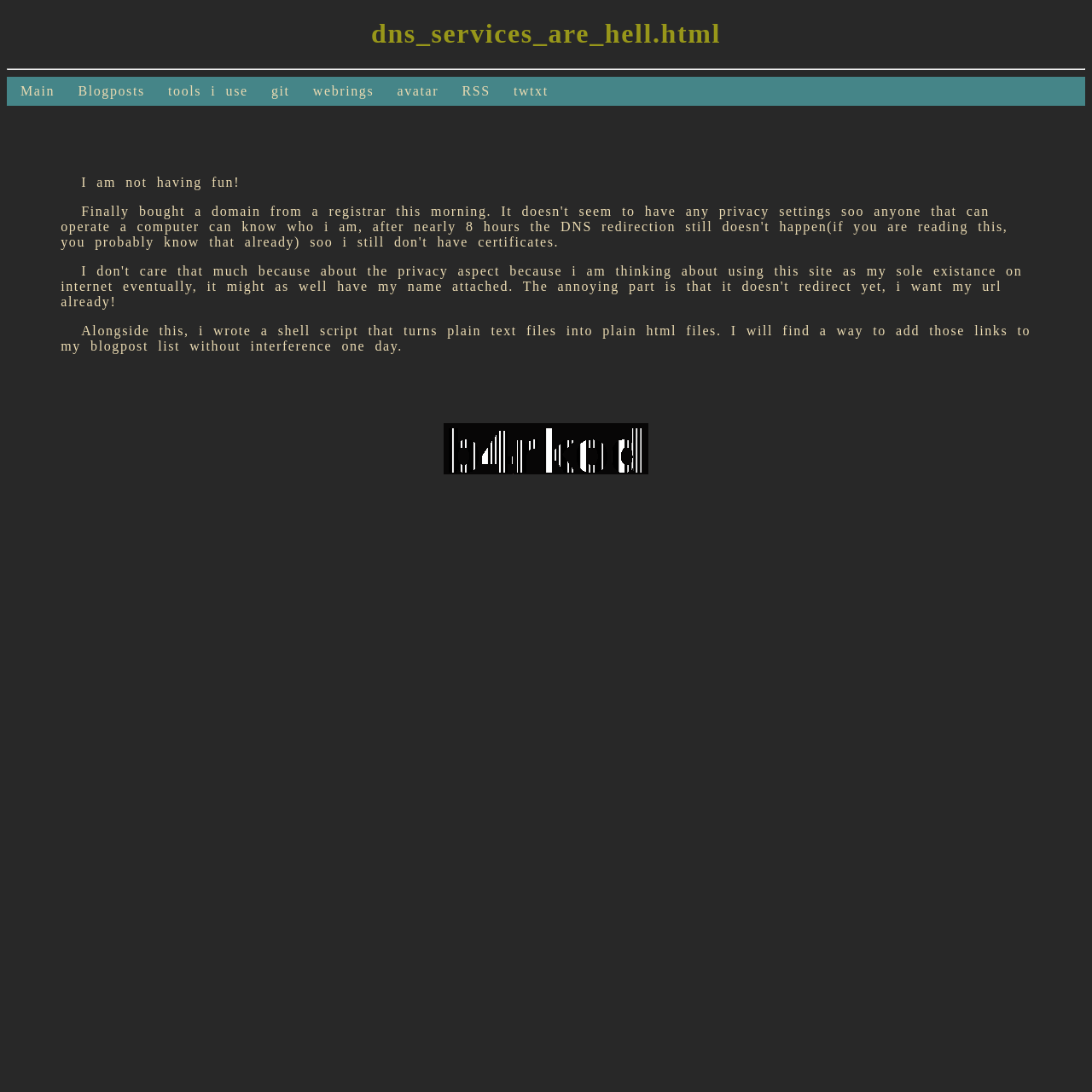Determine the coordinates of the bounding box for the clickable area needed to execute this instruction: "view blogposts".

[0.065, 0.07, 0.139, 0.096]